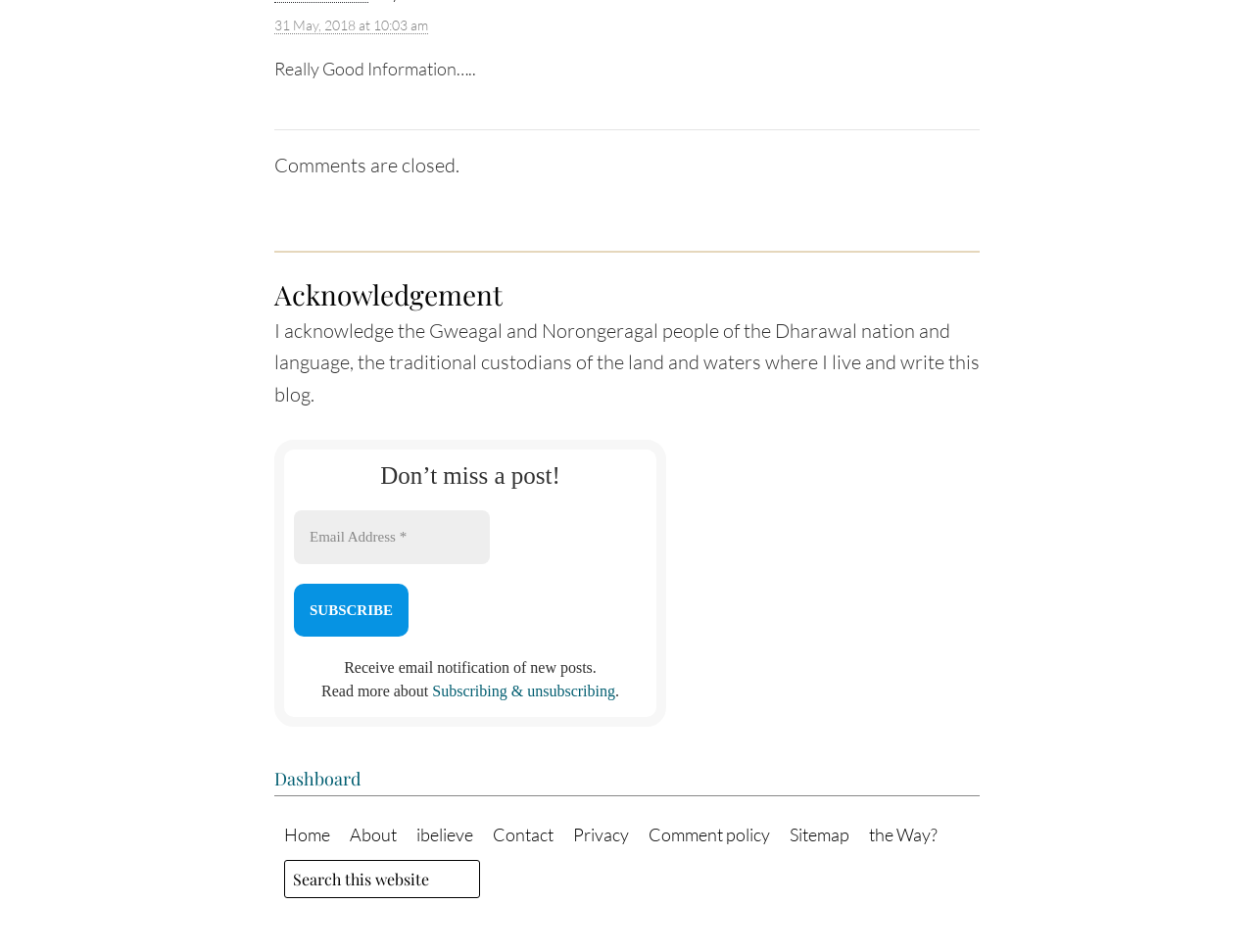What is the date of the last post?
Respond to the question with a single word or phrase according to the image.

31 May, 2018